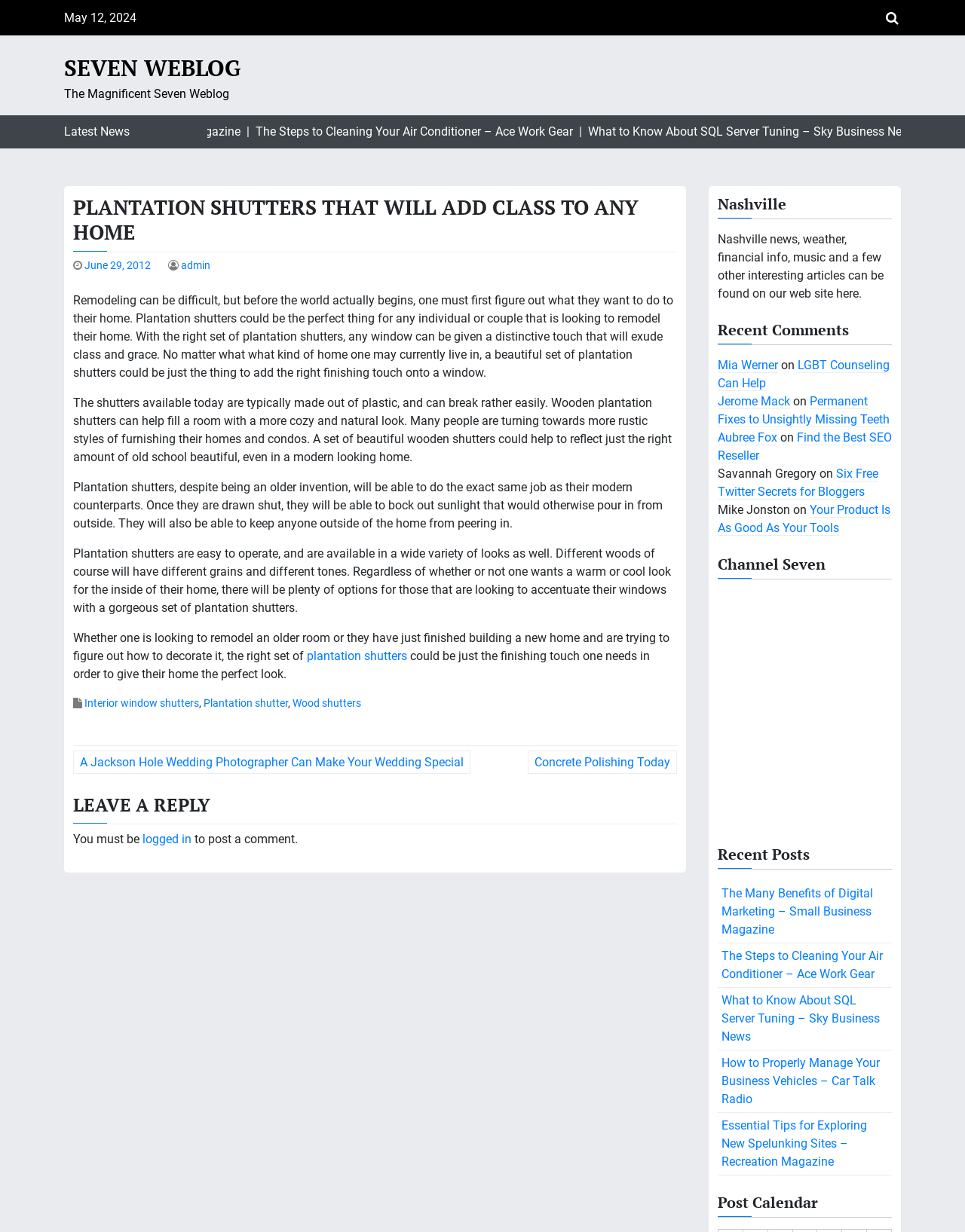Create an elaborate caption for the webpage.

This webpage is a blog post from "Seven Weblog" with the title "PLANTATION SHUTTERS THAT WILL ADD CLASS TO ANY HOME". The post is dated June 29, 2012, and is written by "admin". 

At the top of the page, there is a navigation menu with a link to the blog's homepage, "SEVEN WEBLOG". Below this, there is a section displaying the latest news articles, with three links to separate articles. 

The main content of the page is the blog post, which discusses the benefits of plantation shutters for home remodeling. The post is divided into several paragraphs, each describing the advantages of using plantation shutters, such as adding a touch of class and elegance to a room, blocking out sunlight, and providing privacy. 

To the right of the main content, there are several sections, including a post navigation menu, a "LEAVE A REPLY" section, and a list of recent comments from other users. There are also several headings, including "Nashville", "Recent Comments", "Channel Seven", and "Recent Posts", each with links to related articles or websites. 

At the bottom of the page, there are two iframes, which may contain advertisements or other external content. The page also has a post calendar section, which displays a calendar of blog posts.